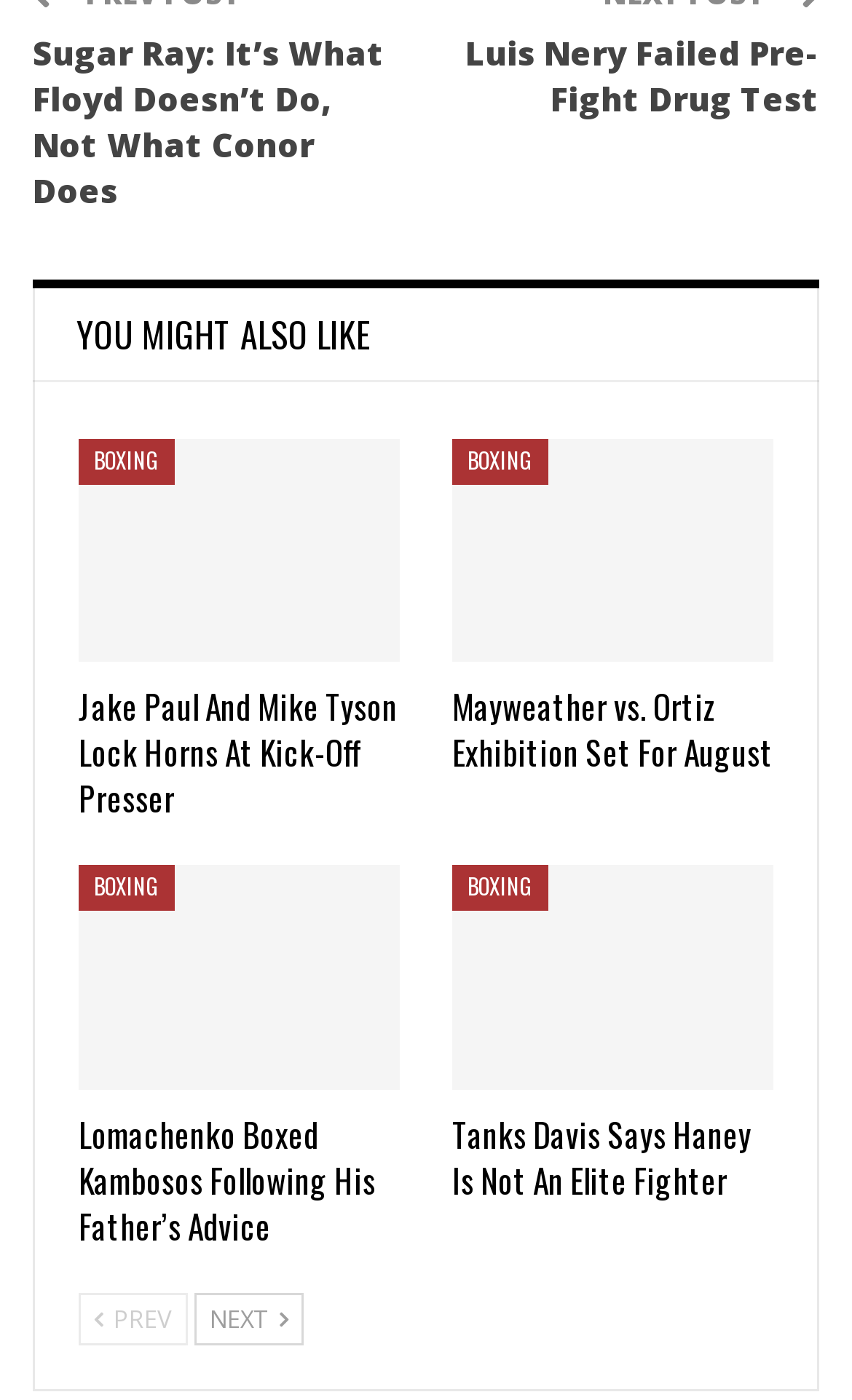Predict the bounding box coordinates of the area that should be clicked to accomplish the following instruction: "Read News and Blog". The bounding box coordinates should consist of four float numbers between 0 and 1, i.e., [left, top, right, bottom].

None